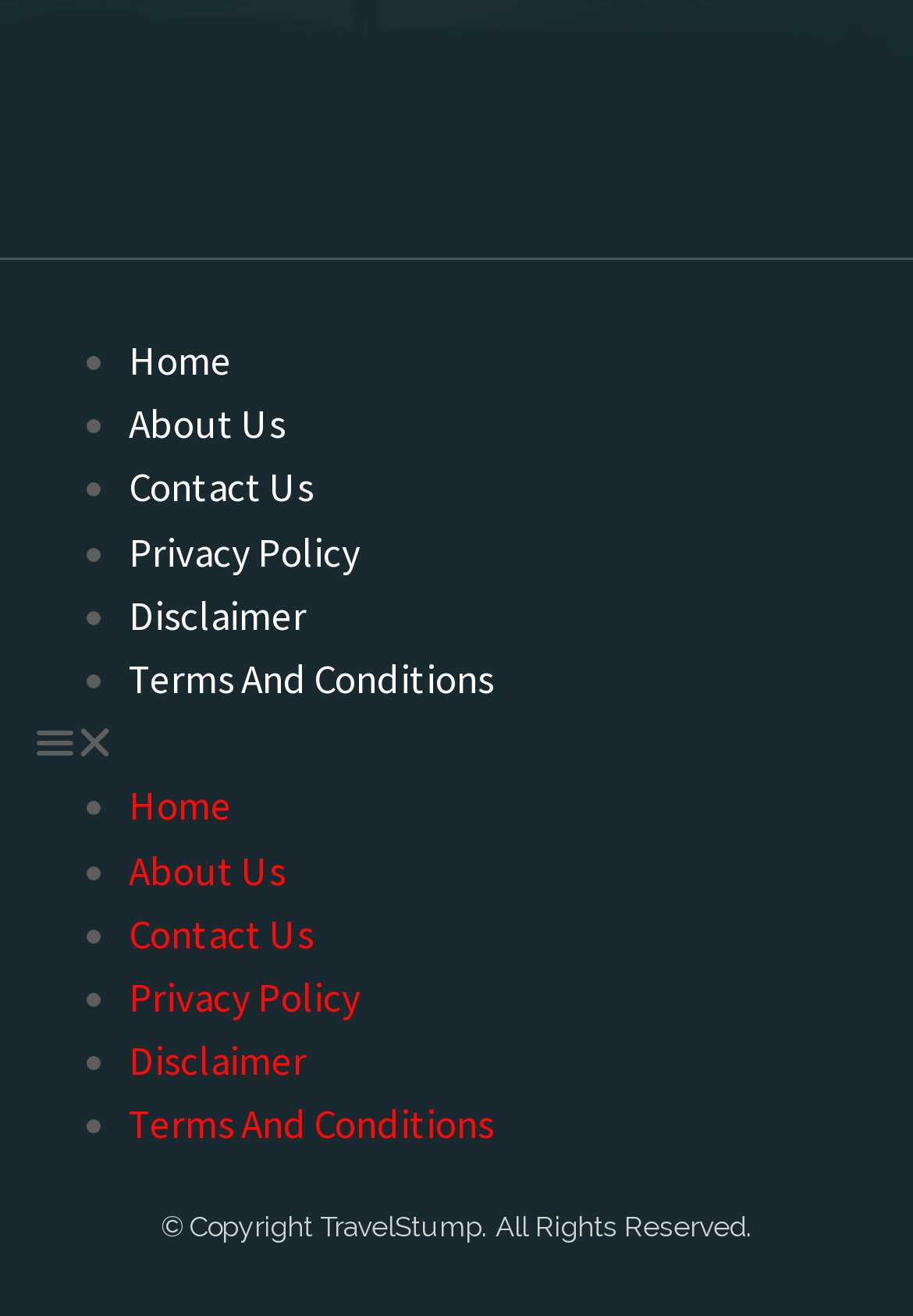Based on the element description "Contact Us", predict the bounding box coordinates of the UI element.

[0.141, 0.351, 0.344, 0.391]